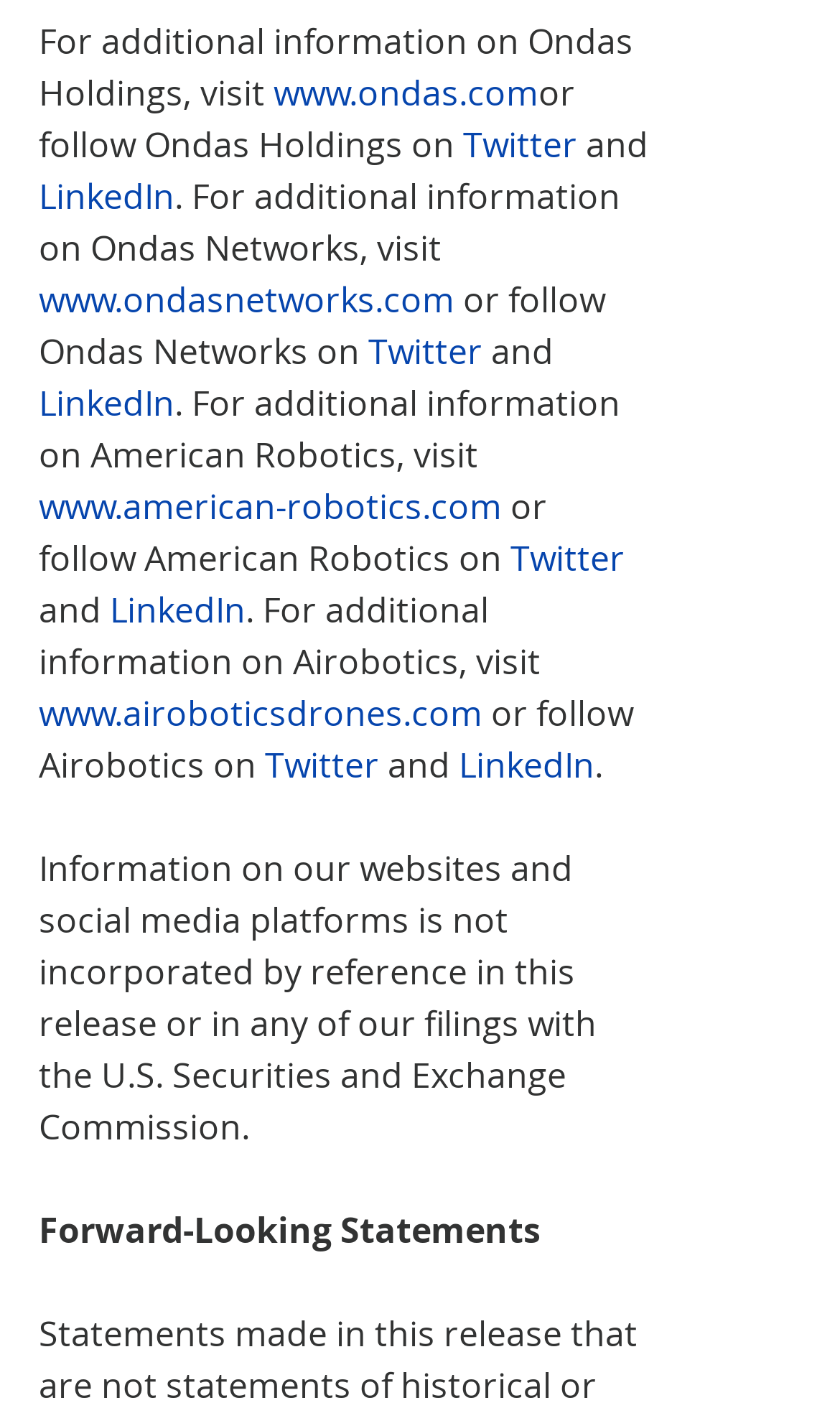What is the URL of Ondas Holdings' website?
Please answer the question with a detailed response using the information from the screenshot.

I found the URL by looking at the link element with the text 'www.ondas.com' which is a child of the root element.